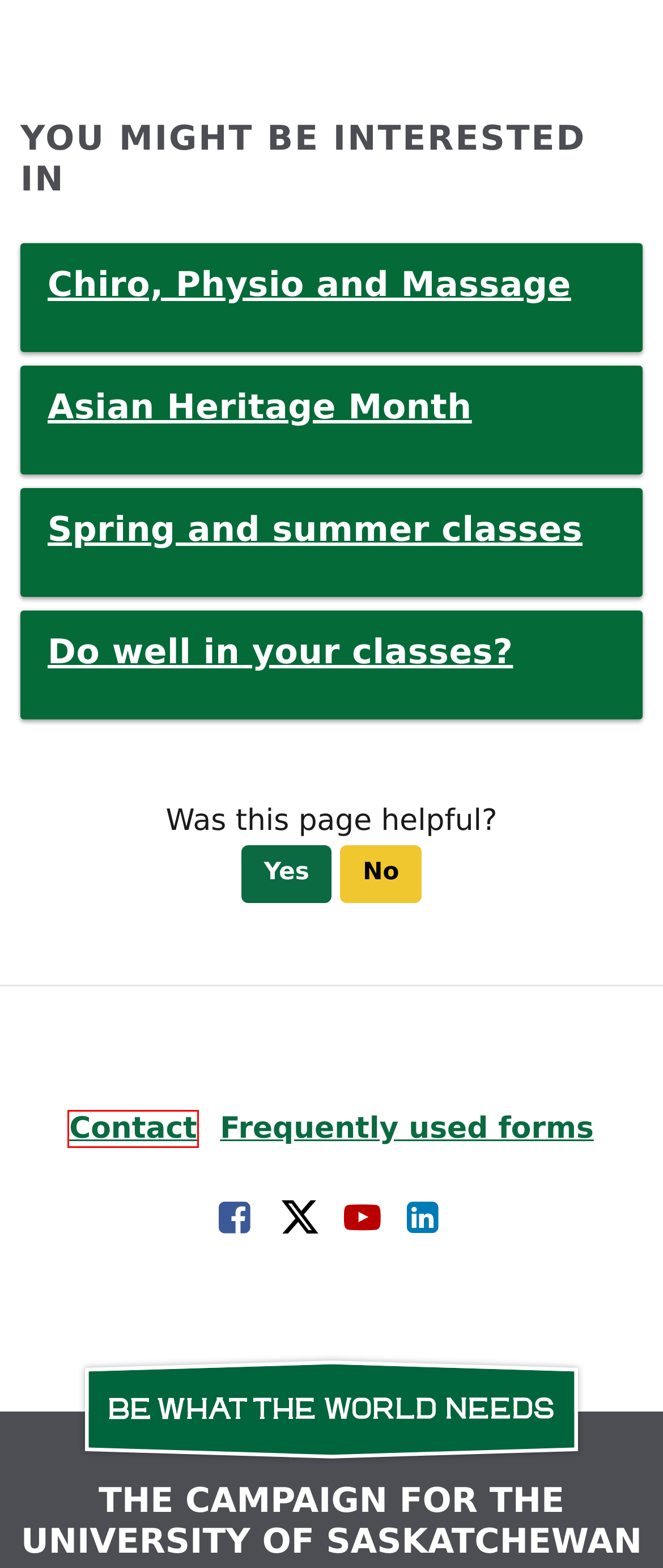Inspect the screenshot of a webpage with a red rectangle bounding box. Identify the webpage description that best corresponds to the new webpage after clicking the element inside the bounding box. Here are the candidates:
A. Contact | University of Saskatchewan
B. External Financial Support - Students | University of Saskatchewan
C. About the Campaign - Giving to USask | University of Saskatchewan
D. University of Saskatchewan
E. Frequently used forms - Students | University of Saskatchewan
F. Website Privacy Statement - University of Saskatchewan
G. Accessibility - University of Saskatchewan
H. Students | University of Saskatchewan

A